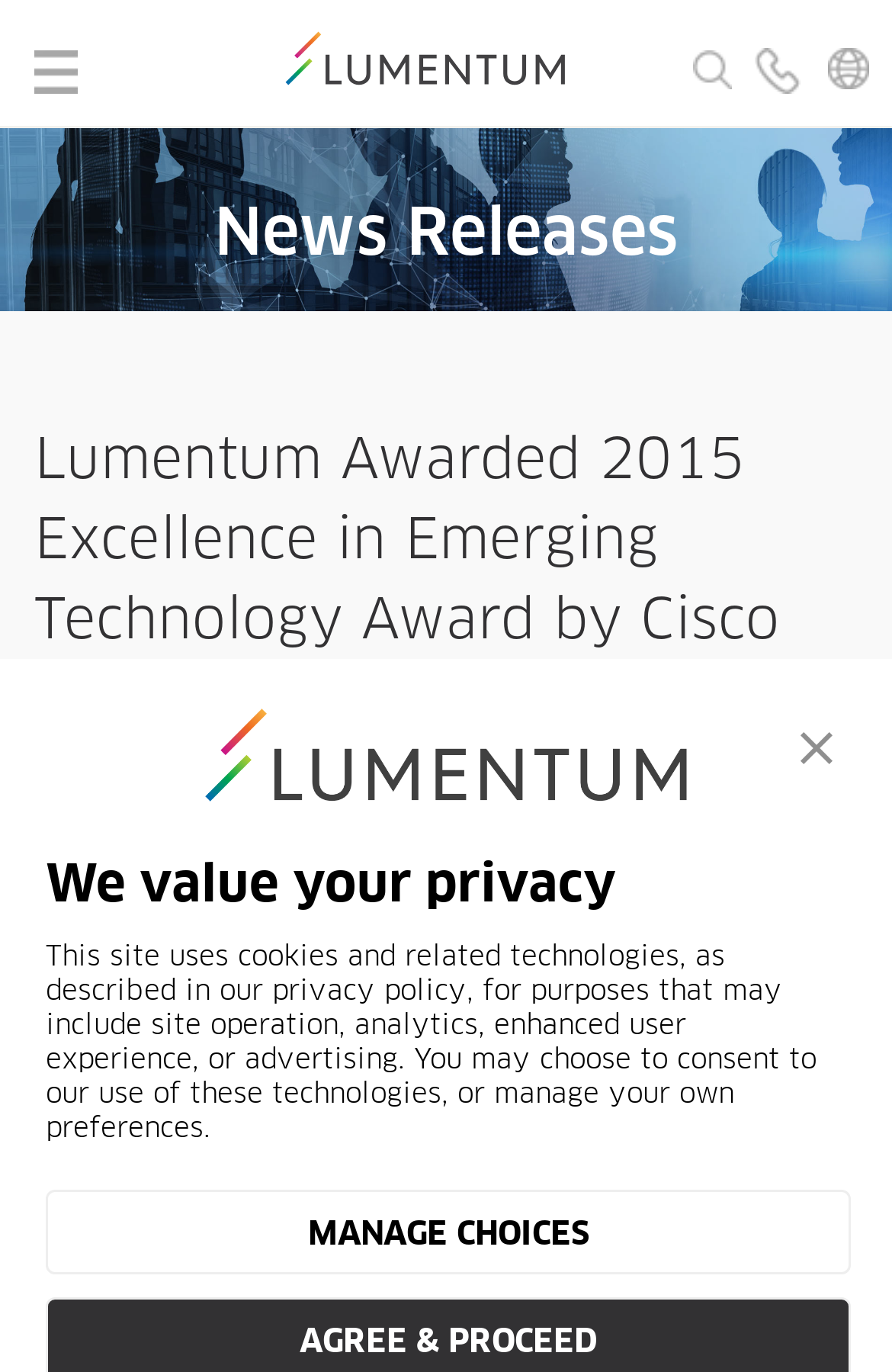What is the purpose of the button at the top right?
Please answer using one word or phrase, based on the screenshot.

Close banner